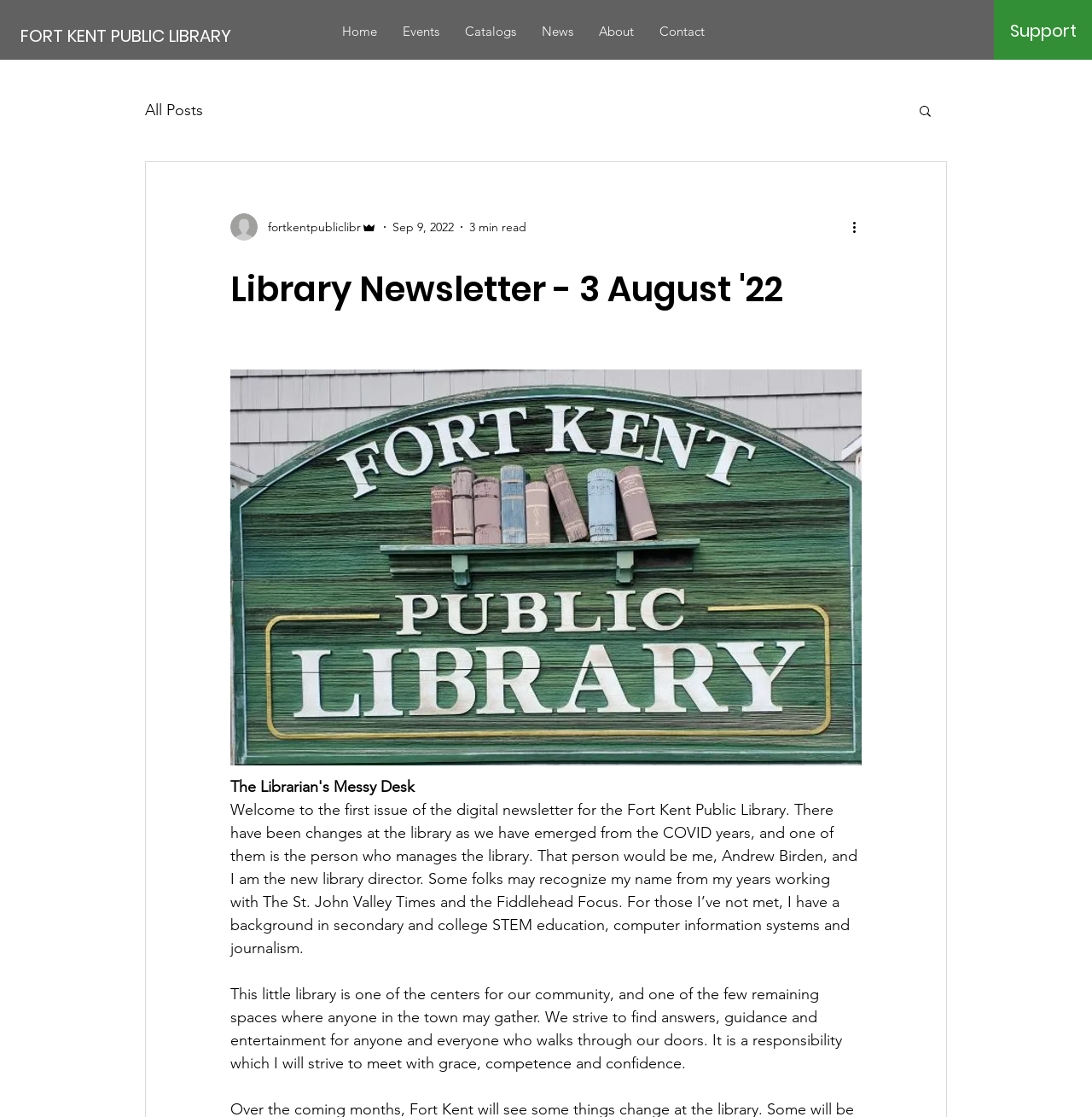What is the background of the new library director?
Based on the image, respond with a single word or phrase.

STEM education, computer information systems and journalism